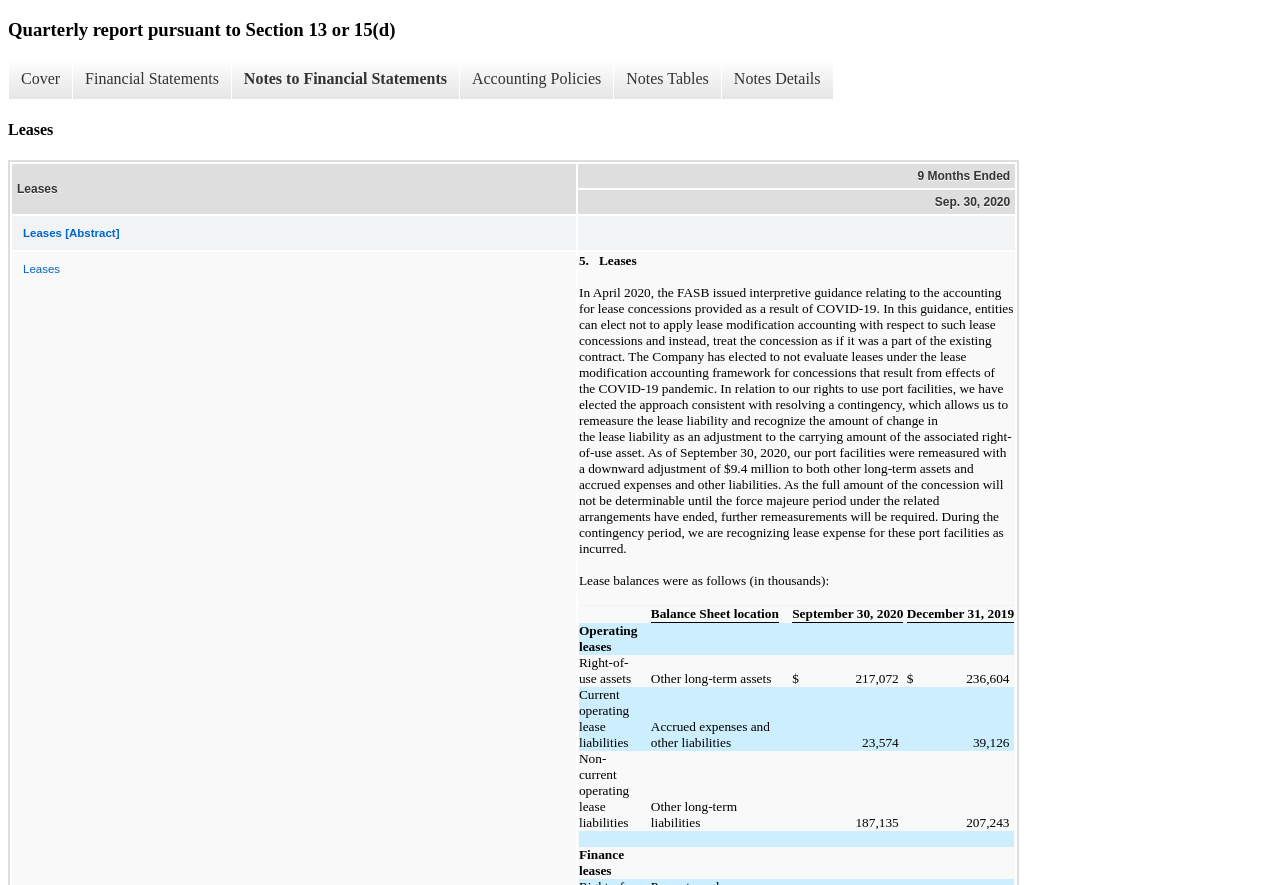How many rows are in the 'Leases' table?
Please describe in detail the information shown in the image to answer the question.

The 'Leases' table has four rows, which can be determined by looking at the table structure and counting the number of rows.